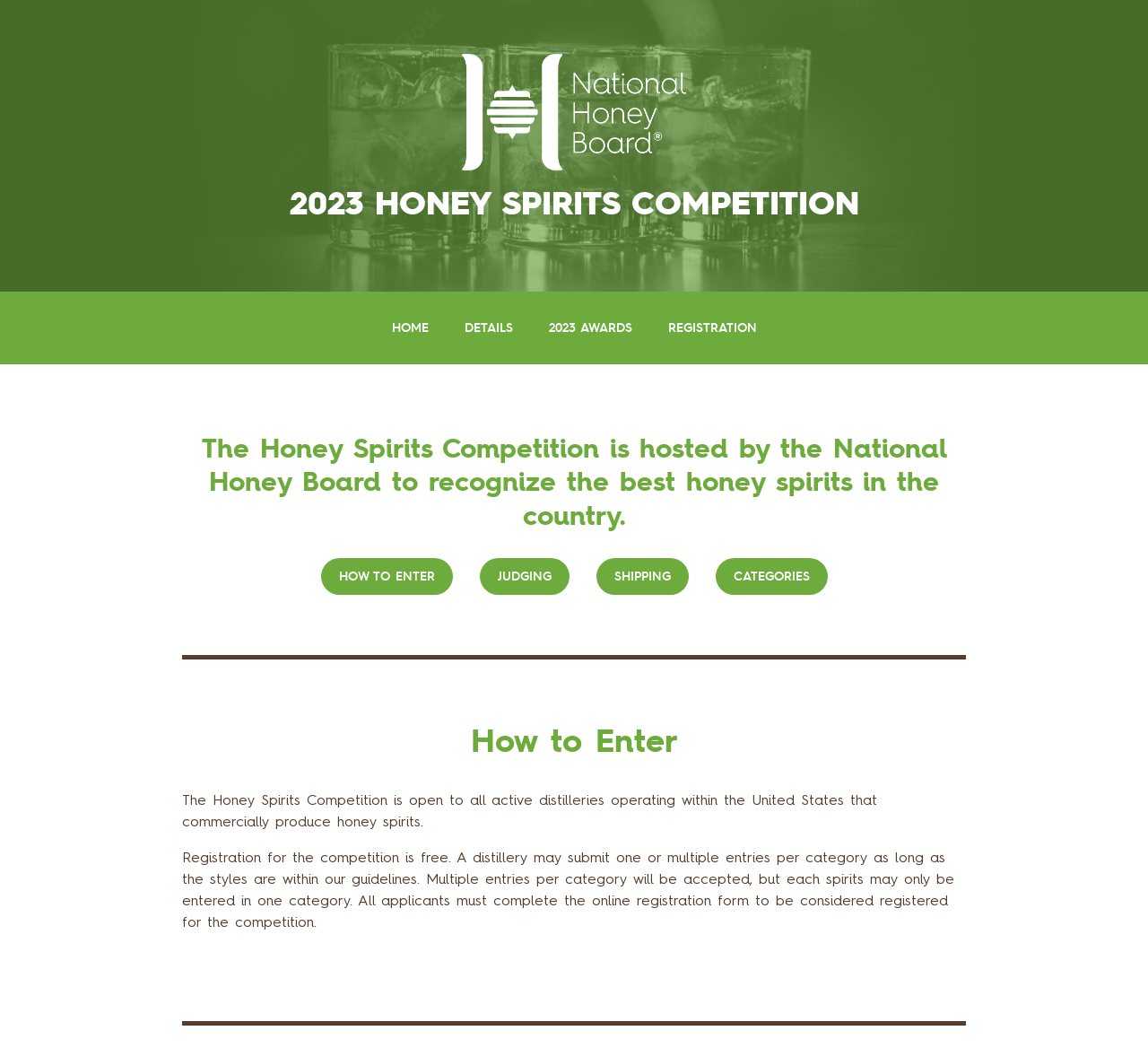Determine the primary headline of the webpage.

2023 HONEY SPIRITS COMPETITION